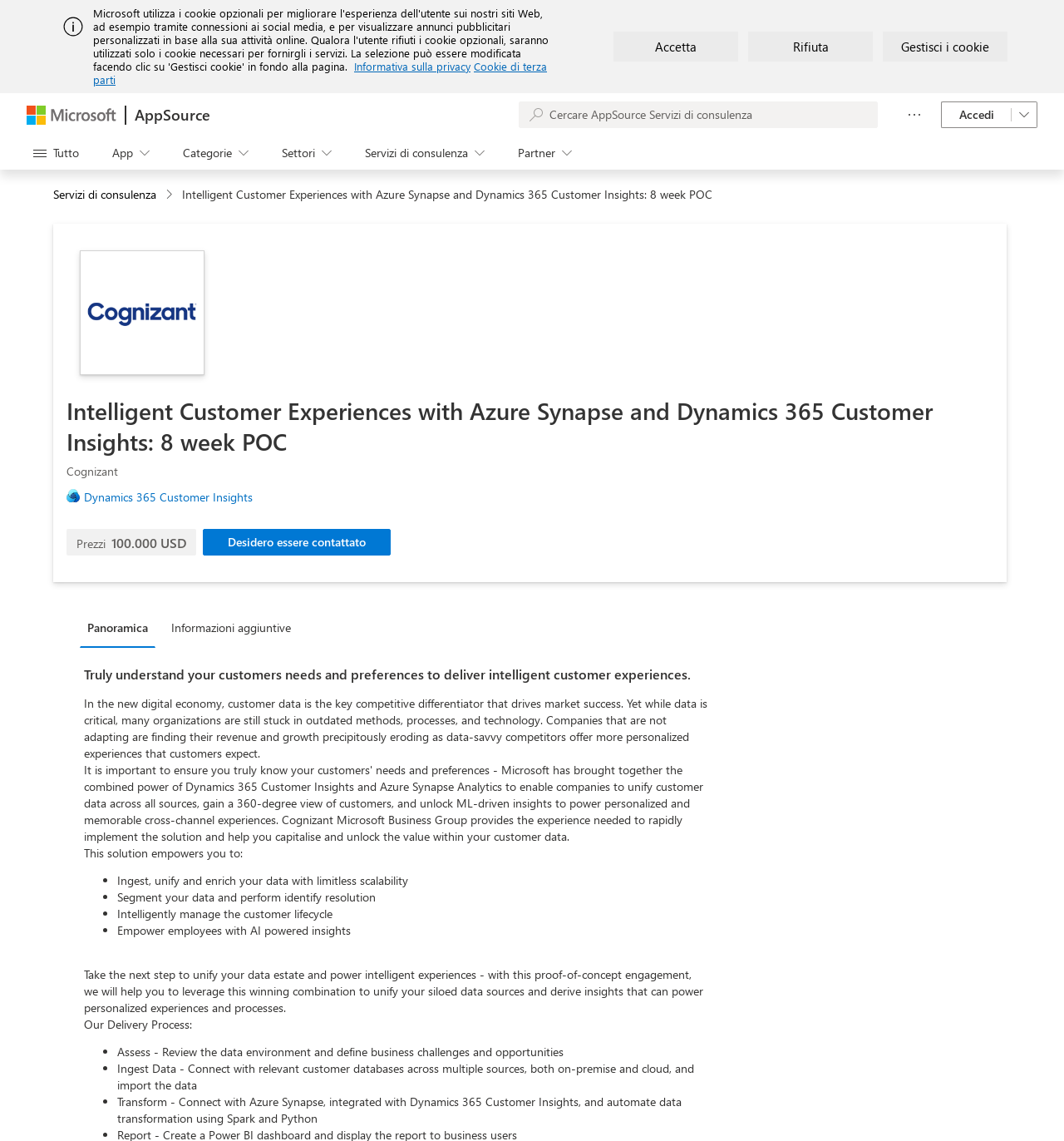Identify the bounding box coordinates for the element you need to click to achieve the following task: "View the solution's pricing". The coordinates must be four float values ranging from 0 to 1, formatted as [left, top, right, bottom].

[0.072, 0.469, 0.102, 0.483]